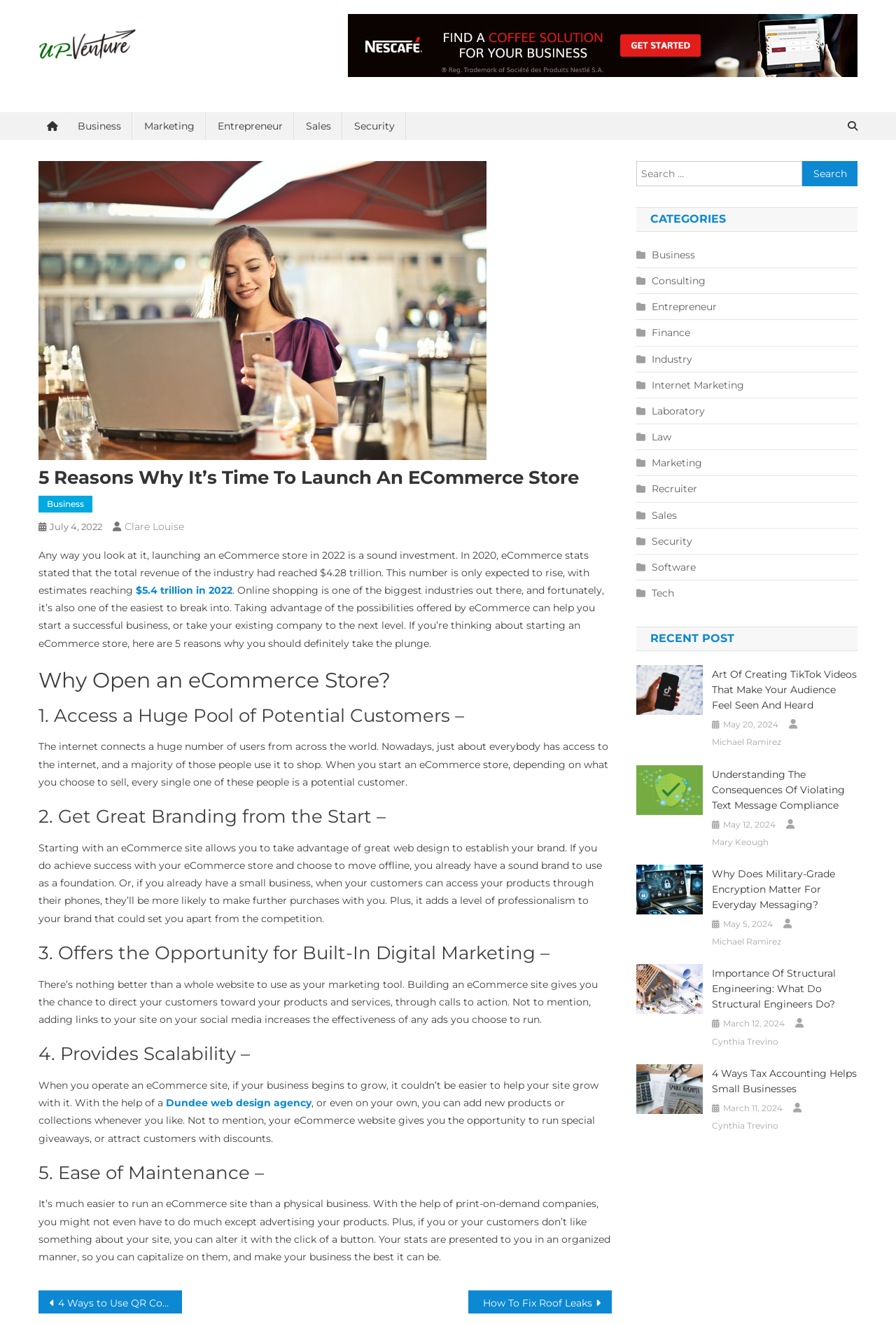Please pinpoint the bounding box coordinates for the region I should click to adhere to this instruction: "Search for something".

[0.71, 0.122, 0.895, 0.141]